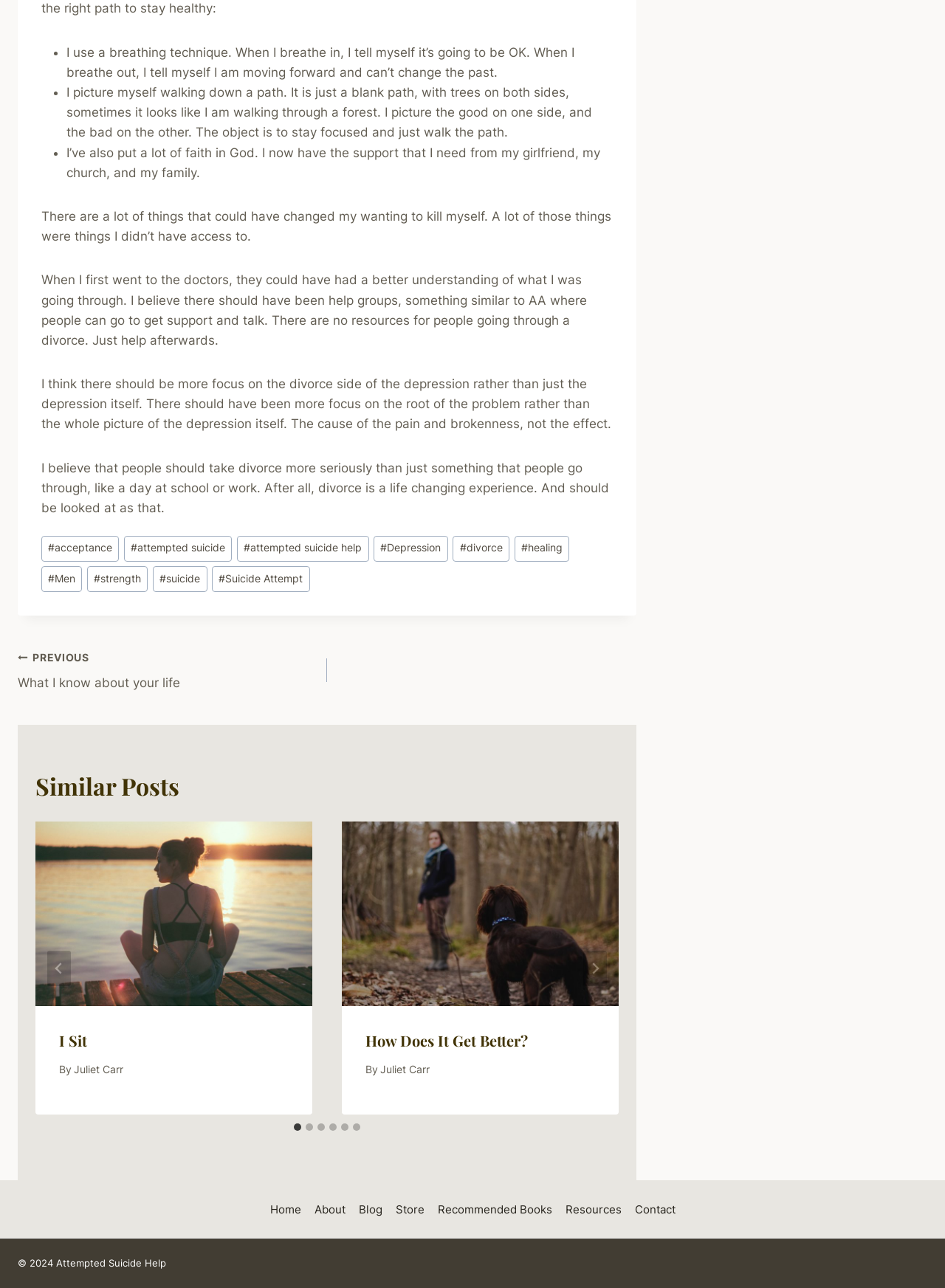Can you find the bounding box coordinates of the area I should click to execute the following instruction: "View the 'I Sit' post"?

[0.038, 0.638, 0.33, 0.781]